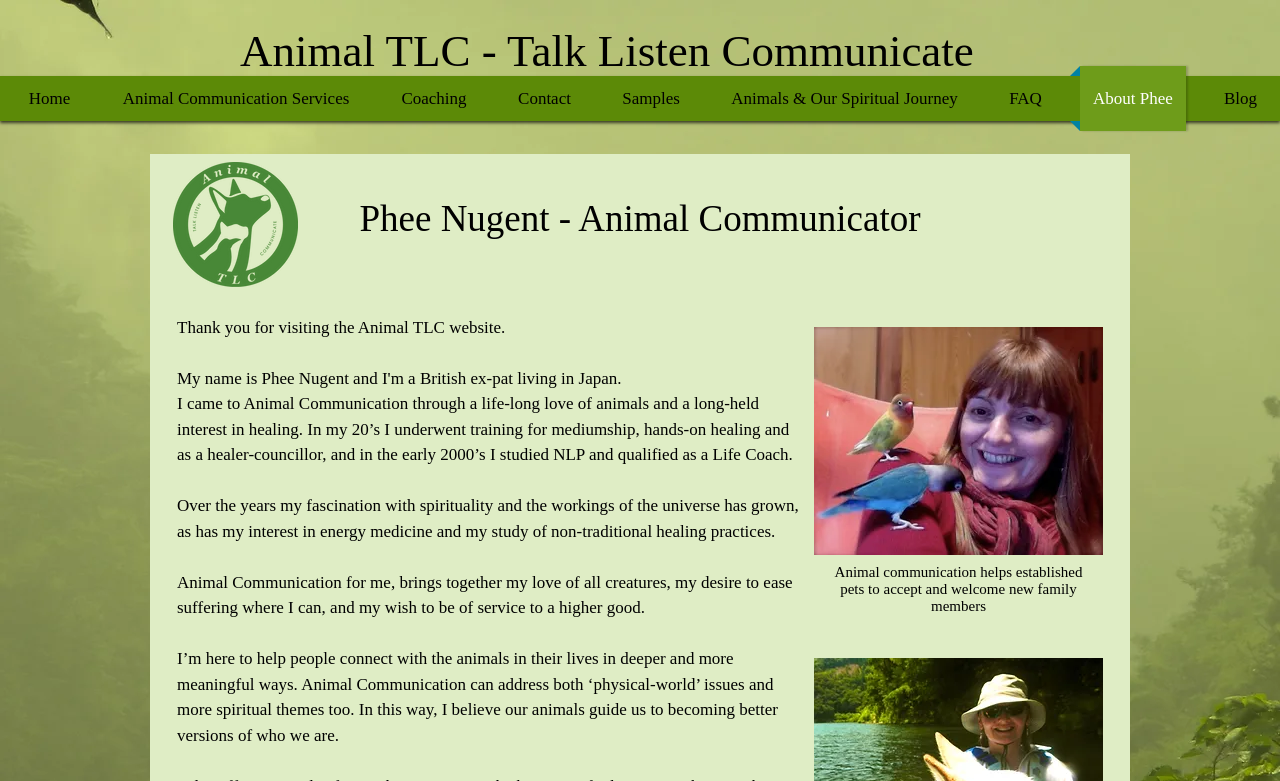Kindly respond to the following question with a single word or a brief phrase: 
What is Phee Nugent's goal?

To help people connect with animals